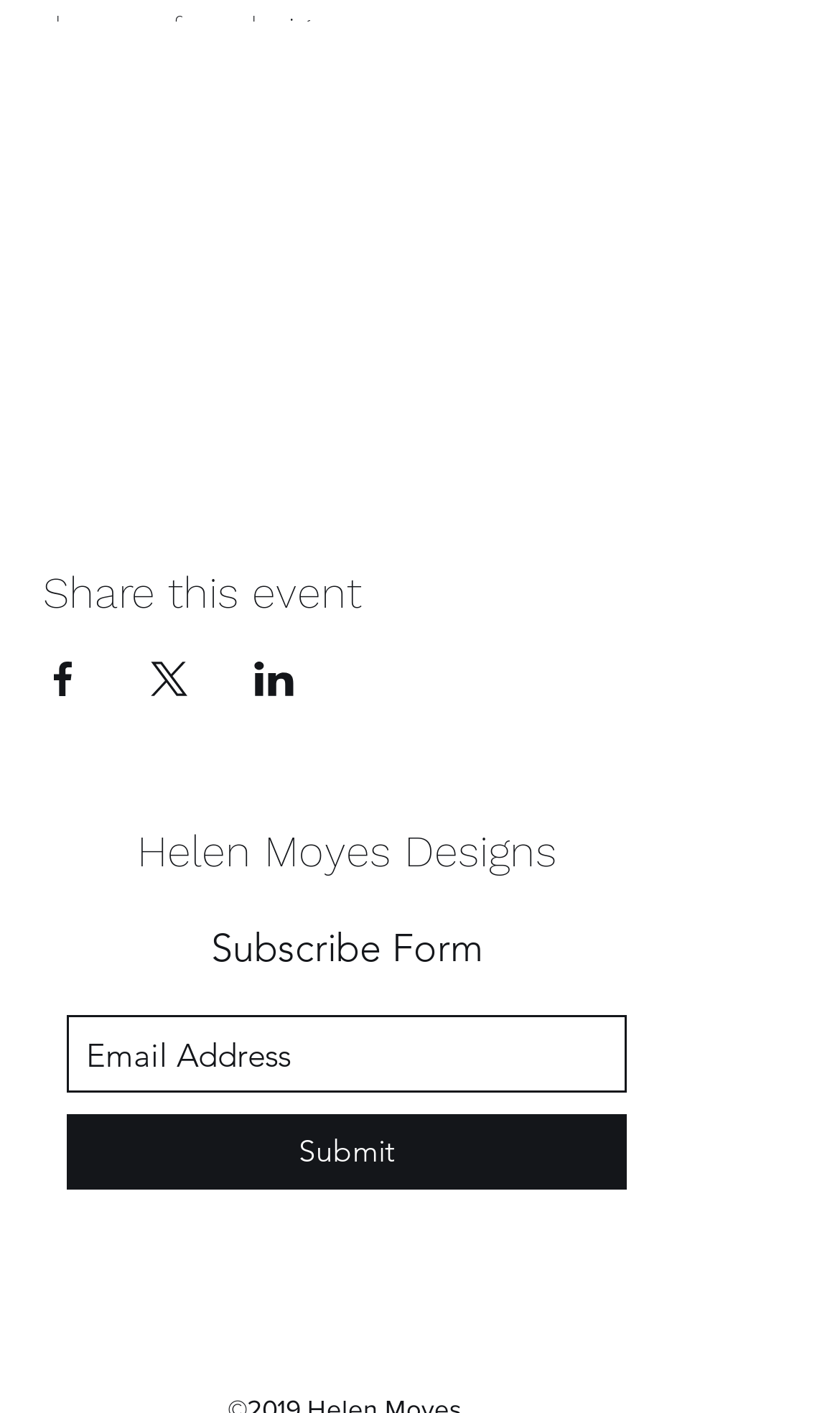Using the element description provided, determine the bounding box coordinates in the format (top-left x, top-left y, bottom-right x, bottom-right y). Ensure that all values are floating point numbers between 0 and 1. Element description: Helen Moyes Designs

[0.163, 0.584, 0.663, 0.621]